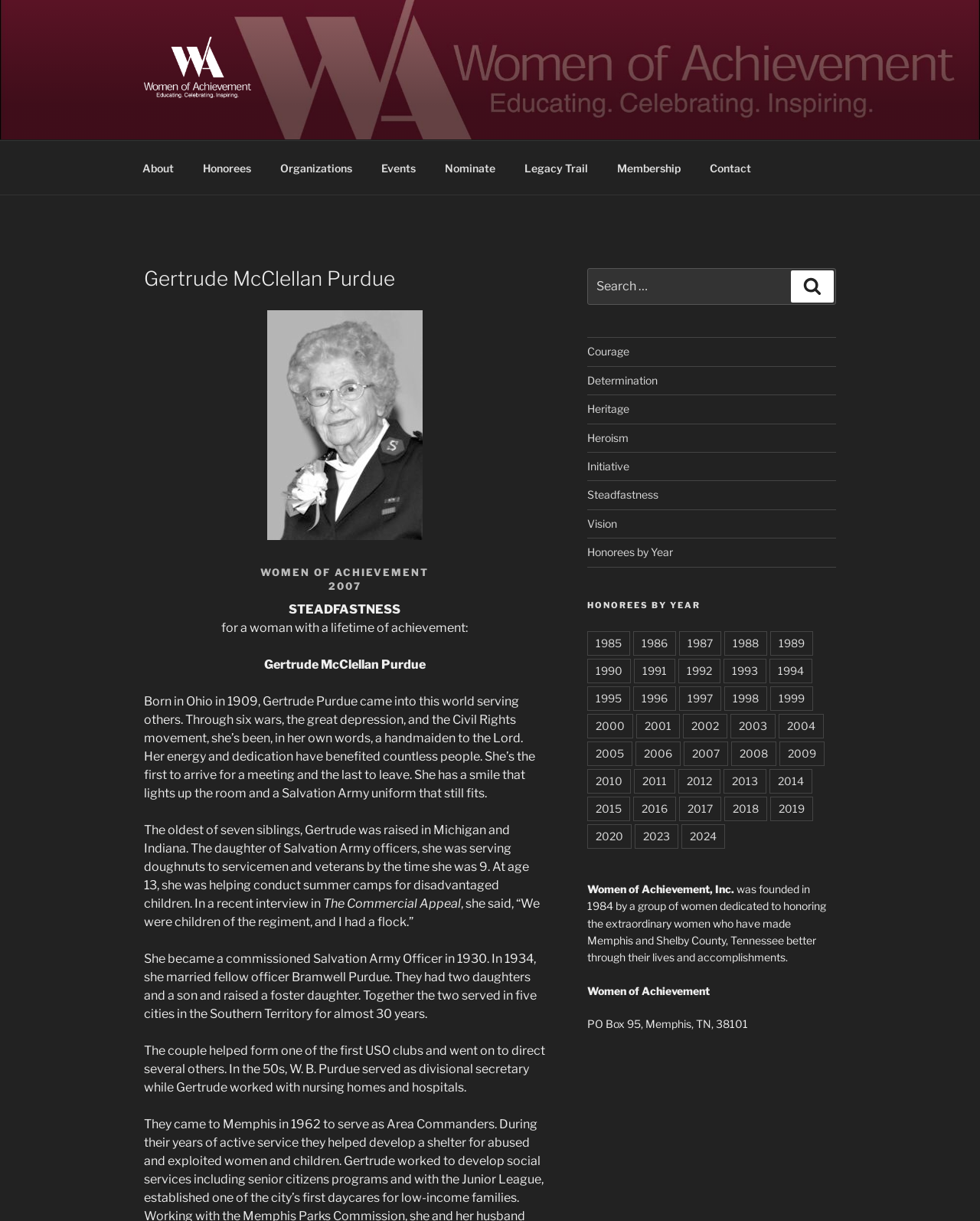Please specify the bounding box coordinates of the clickable region to carry out the following instruction: "Check the '2007' honorees". The coordinates should be four float numbers between 0 and 1, in the format [left, top, right, bottom].

[0.697, 0.607, 0.743, 0.627]